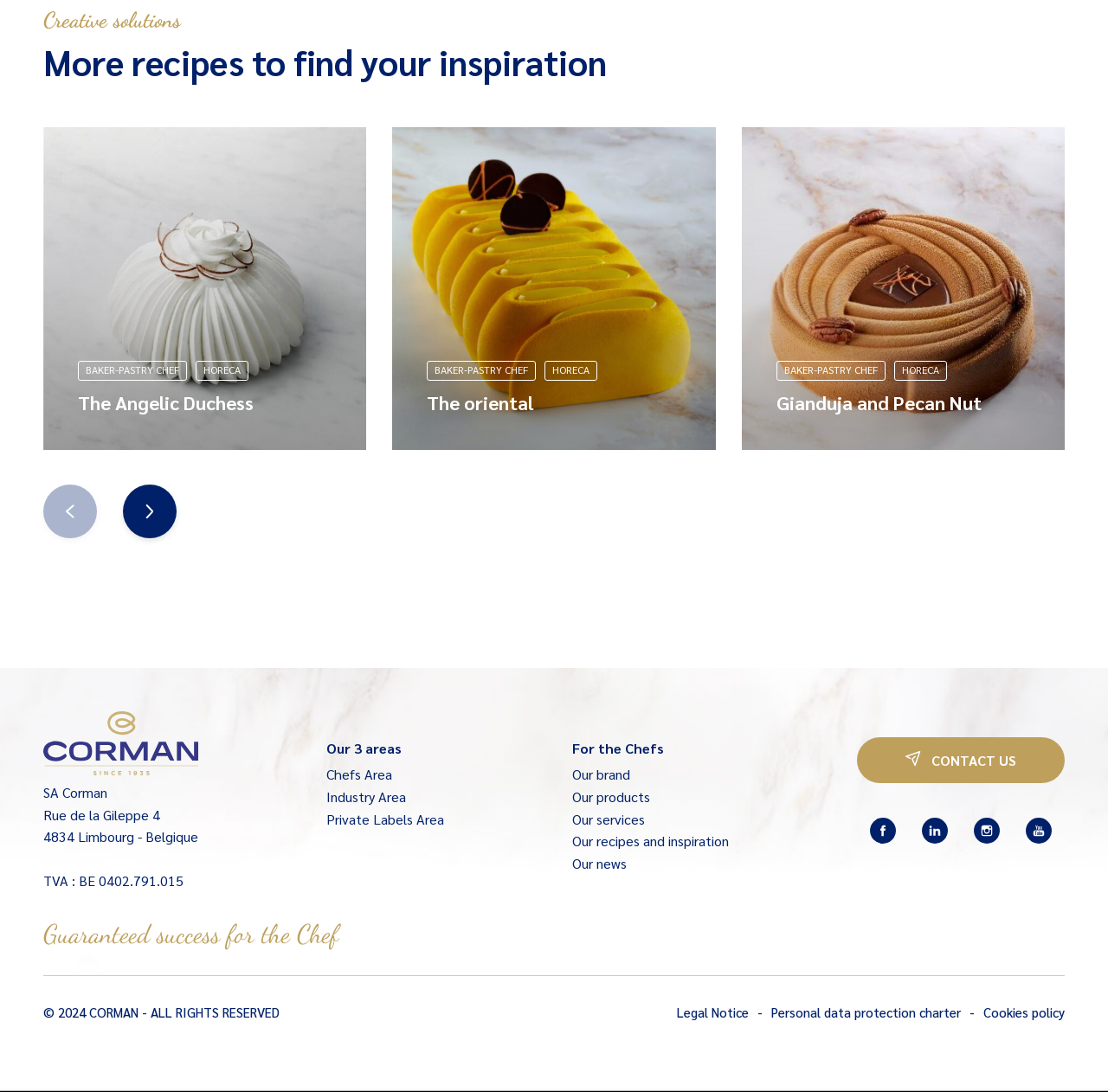Use the details in the image to answer the question thoroughly: 
What is the theme of the webpage?

The webpage has links and text related to recipes, chefs, and food products, suggesting that the theme of the webpage is food or cooking. The company name CORMAN also suggests a connection to the food industry.